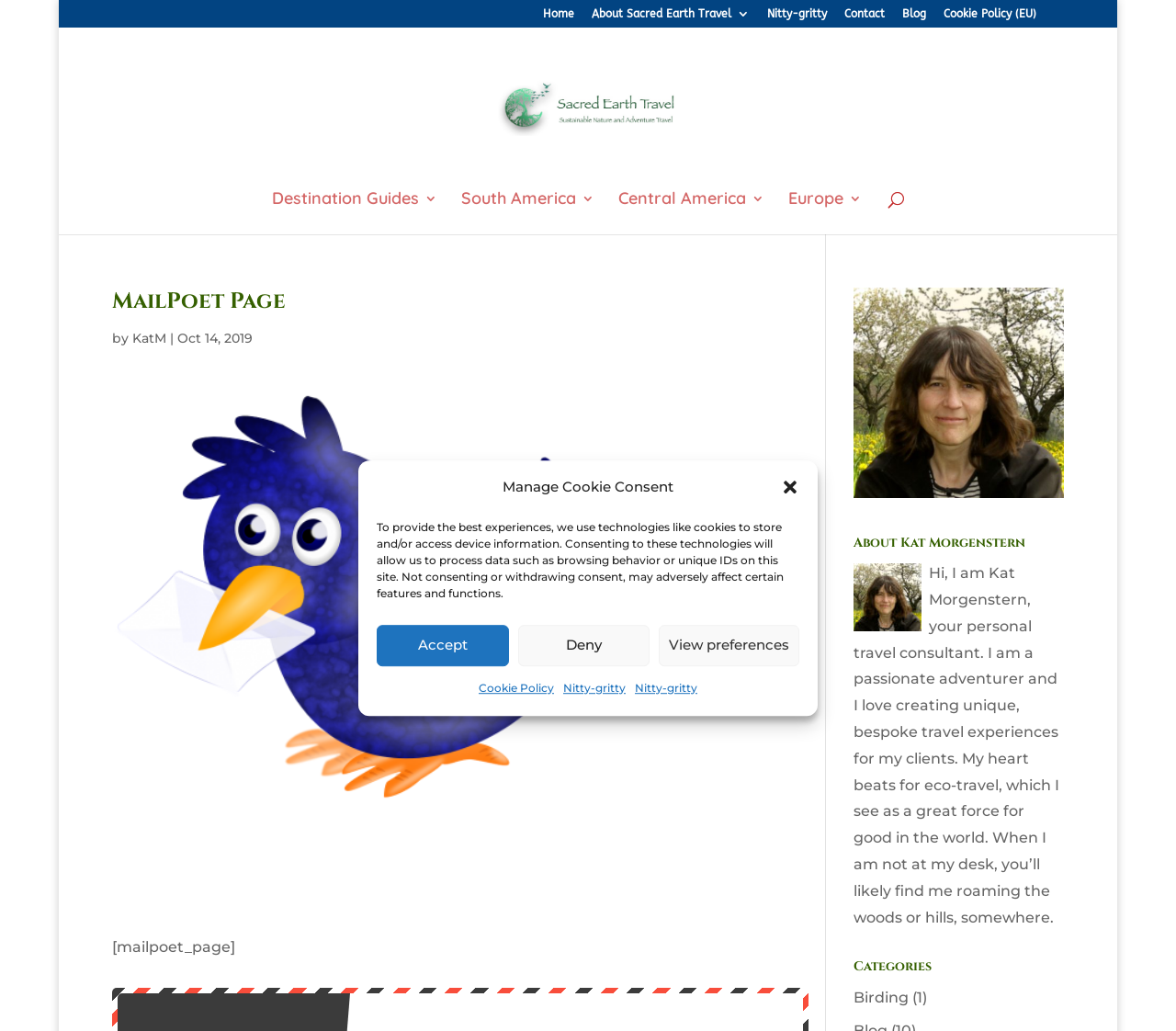Identify the bounding box of the UI element that matches this description: "name="s" placeholder="Search …" title="Search for:"".

[0.129, 0.026, 0.858, 0.028]